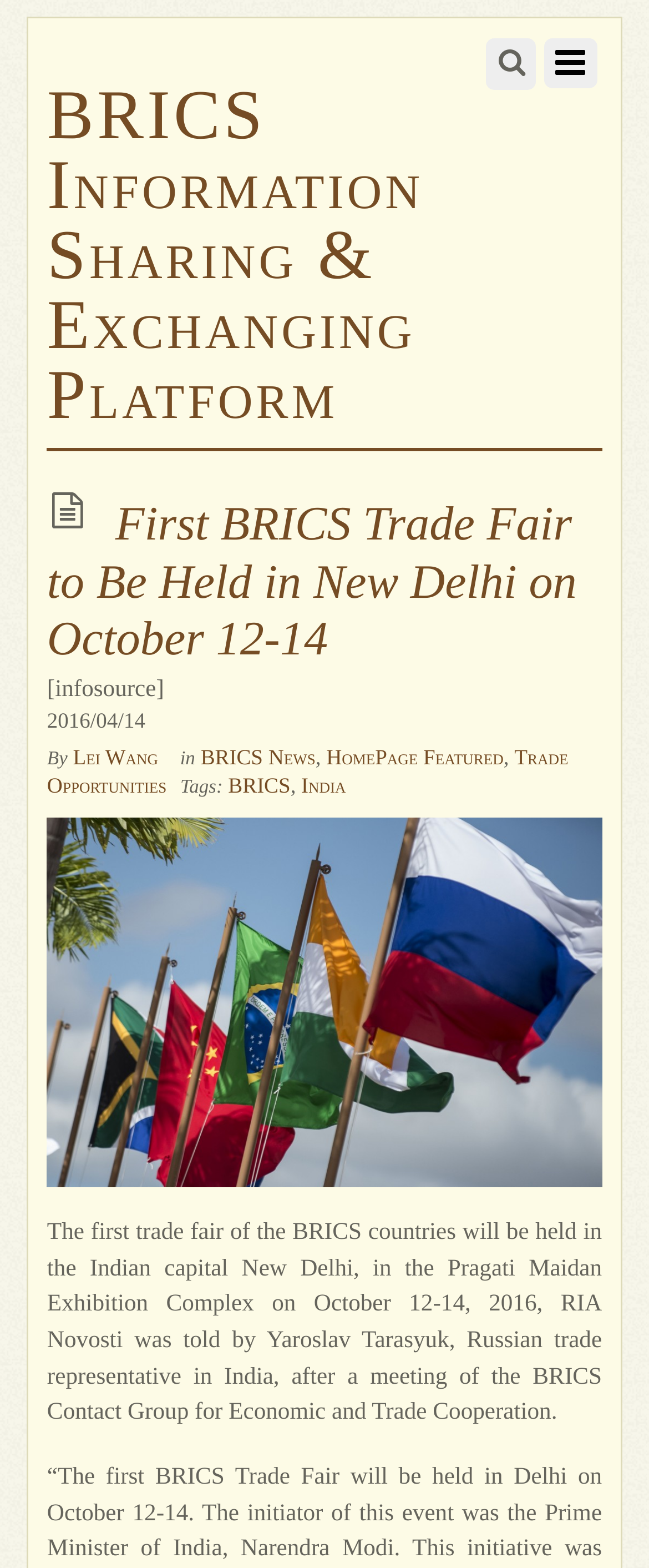Given the content of the image, can you provide a detailed answer to the question?
Who wrote the article about the BRICS Trade Fair?

I found the author of the article by looking at the link that says 'By Lei Wang'.